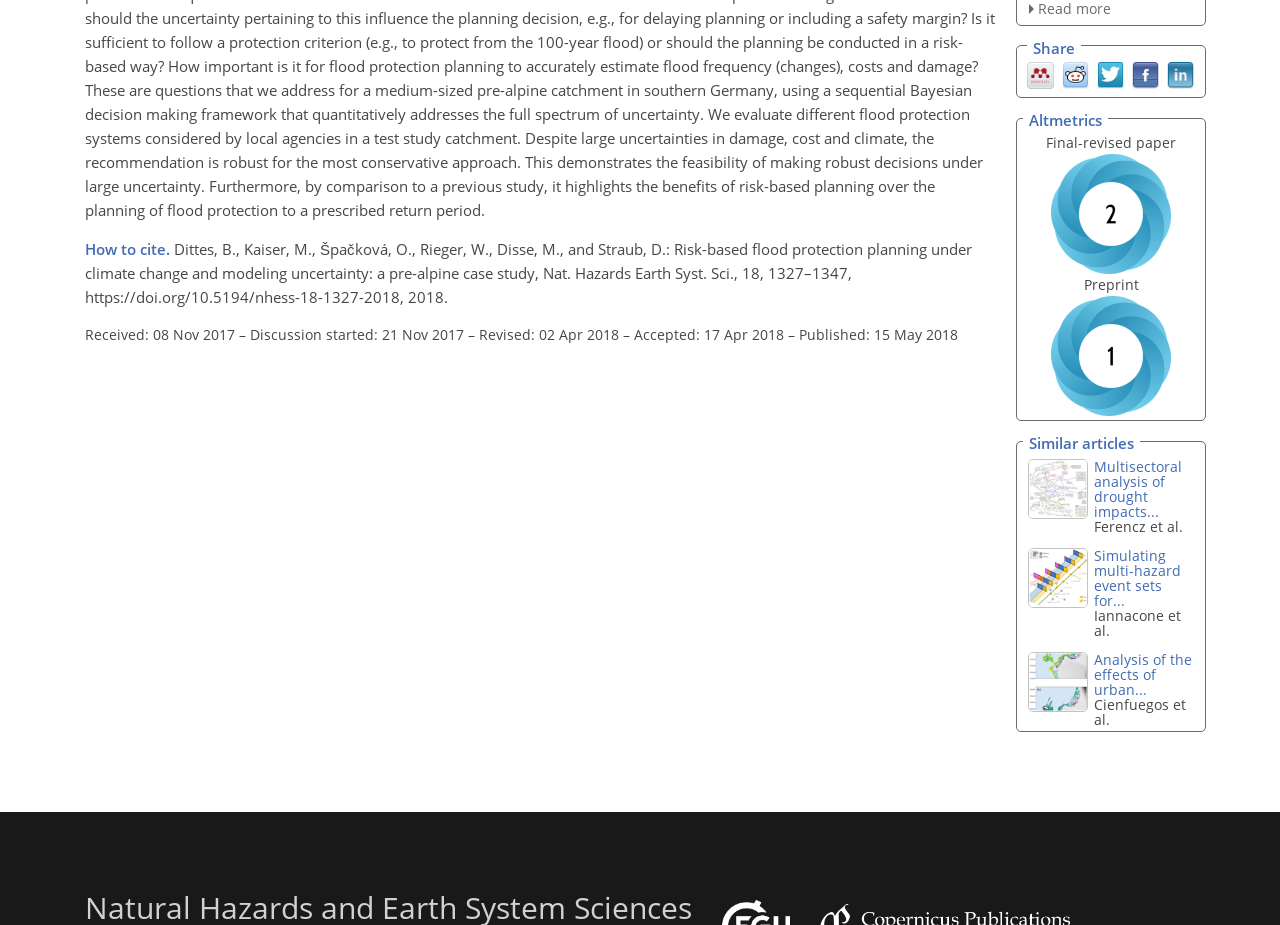Please find the bounding box coordinates (top-left x, top-left y, bottom-right x, bottom-right y) in the screenshot for the UI element described as follows: Multisectoral analysis of drought impacts...

[0.855, 0.494, 0.924, 0.563]